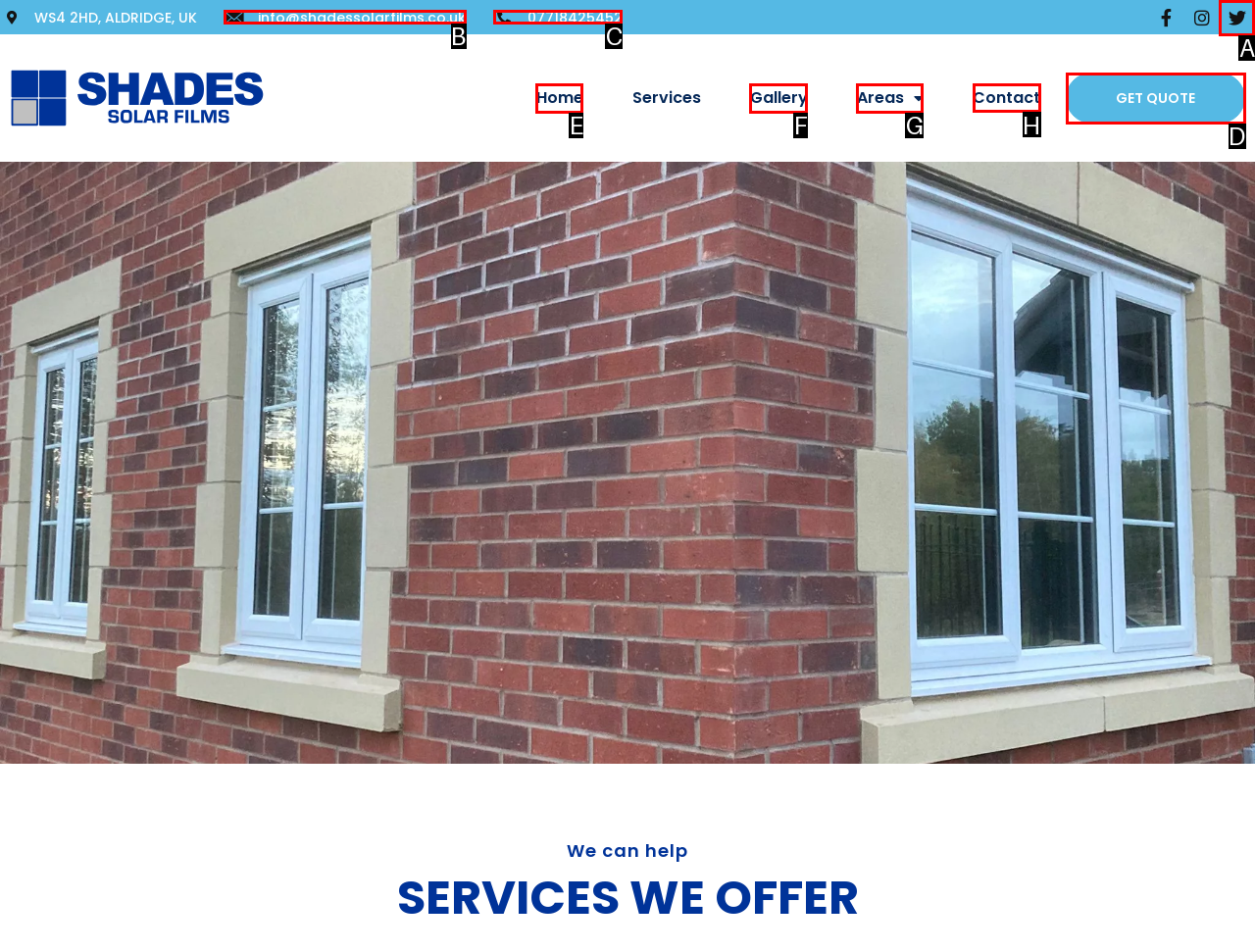To achieve the task: contact us, indicate the letter of the correct choice from the provided options.

H